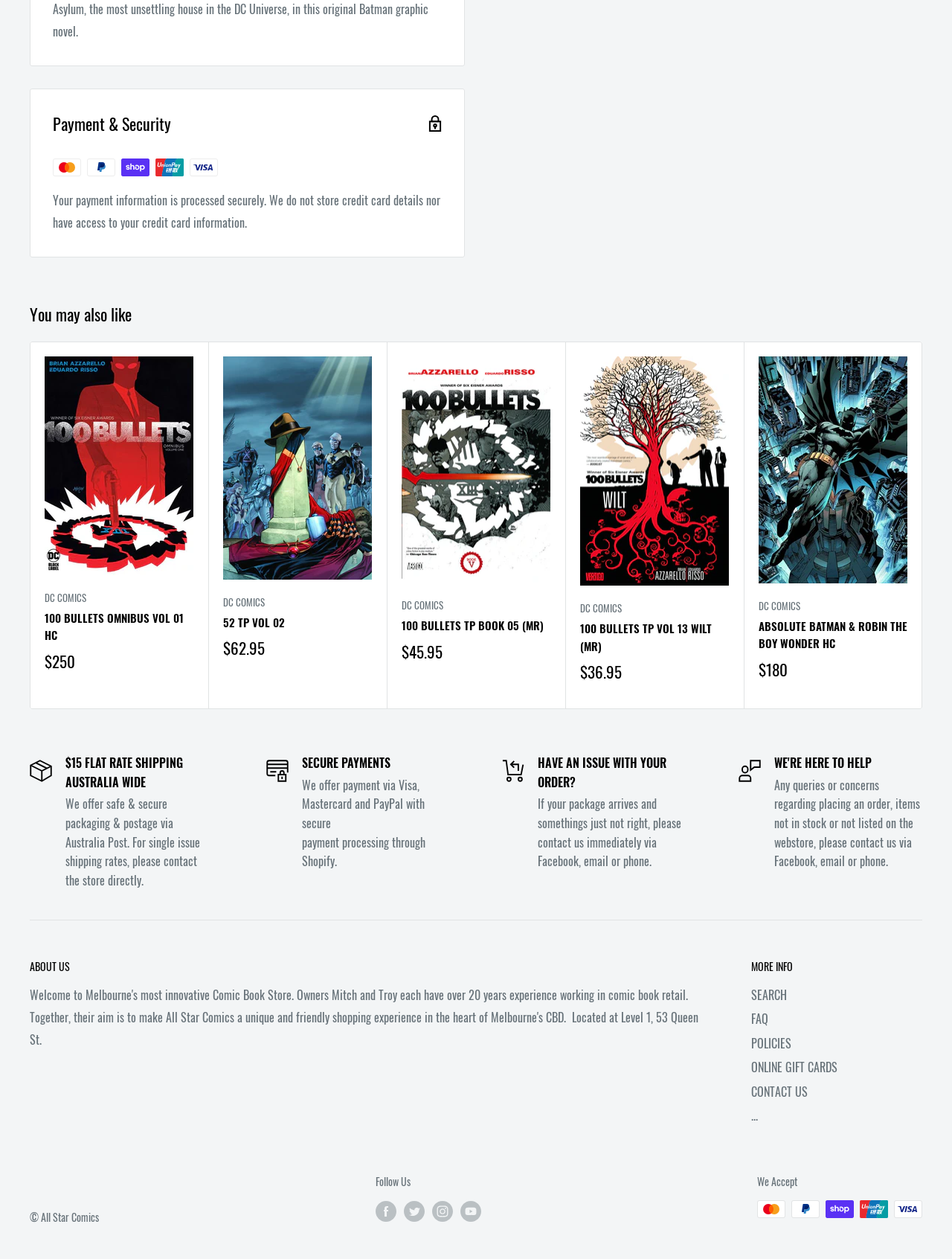Could you determine the bounding box coordinates of the clickable element to complete the instruction: "Click the 'Next' button"? Provide the coordinates as four float numbers between 0 and 1, i.e., [left, top, right, bottom].

[0.955, 0.407, 0.982, 0.428]